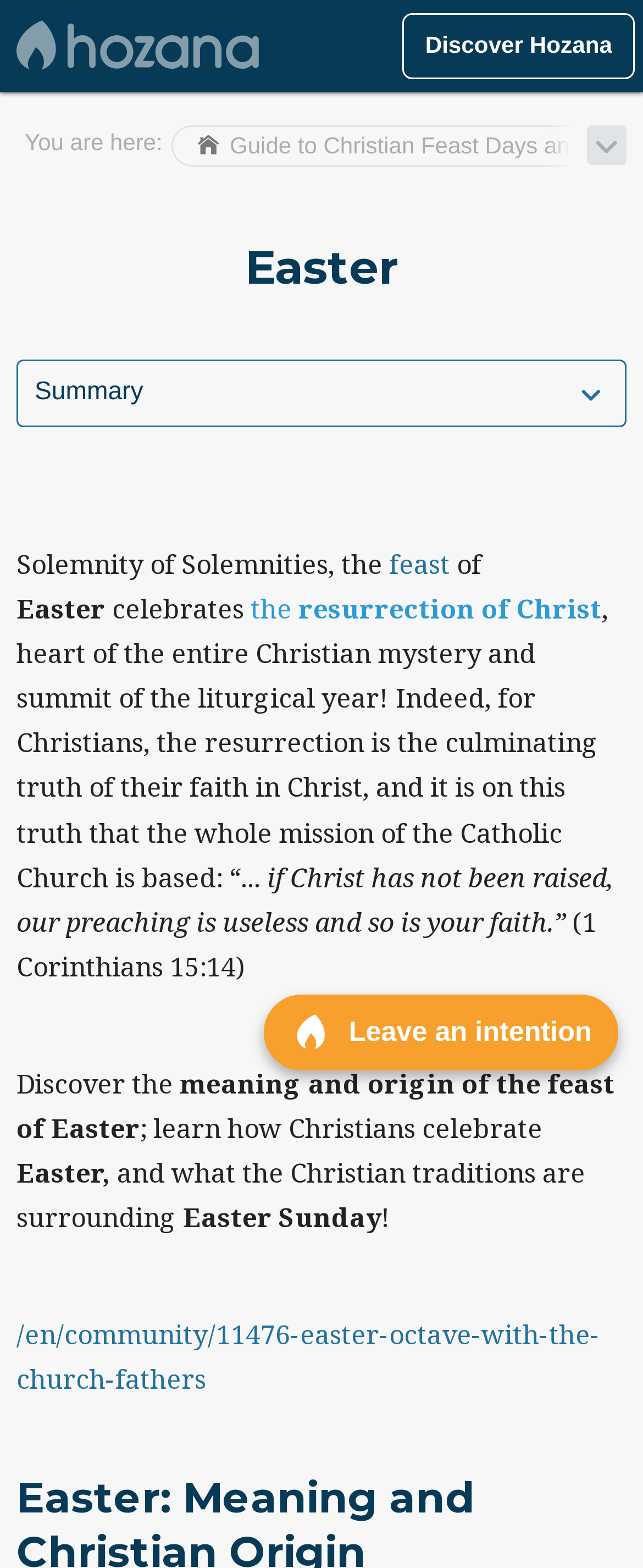Please find and report the bounding box coordinates of the element to click in order to perform the following action: "Learn about the Guide to Christian Feast Days and Solemnities". The coordinates should be expressed as four float numbers between 0 and 1, in the format [left, top, right, bottom].

[0.289, 0.088, 0.948, 0.104]